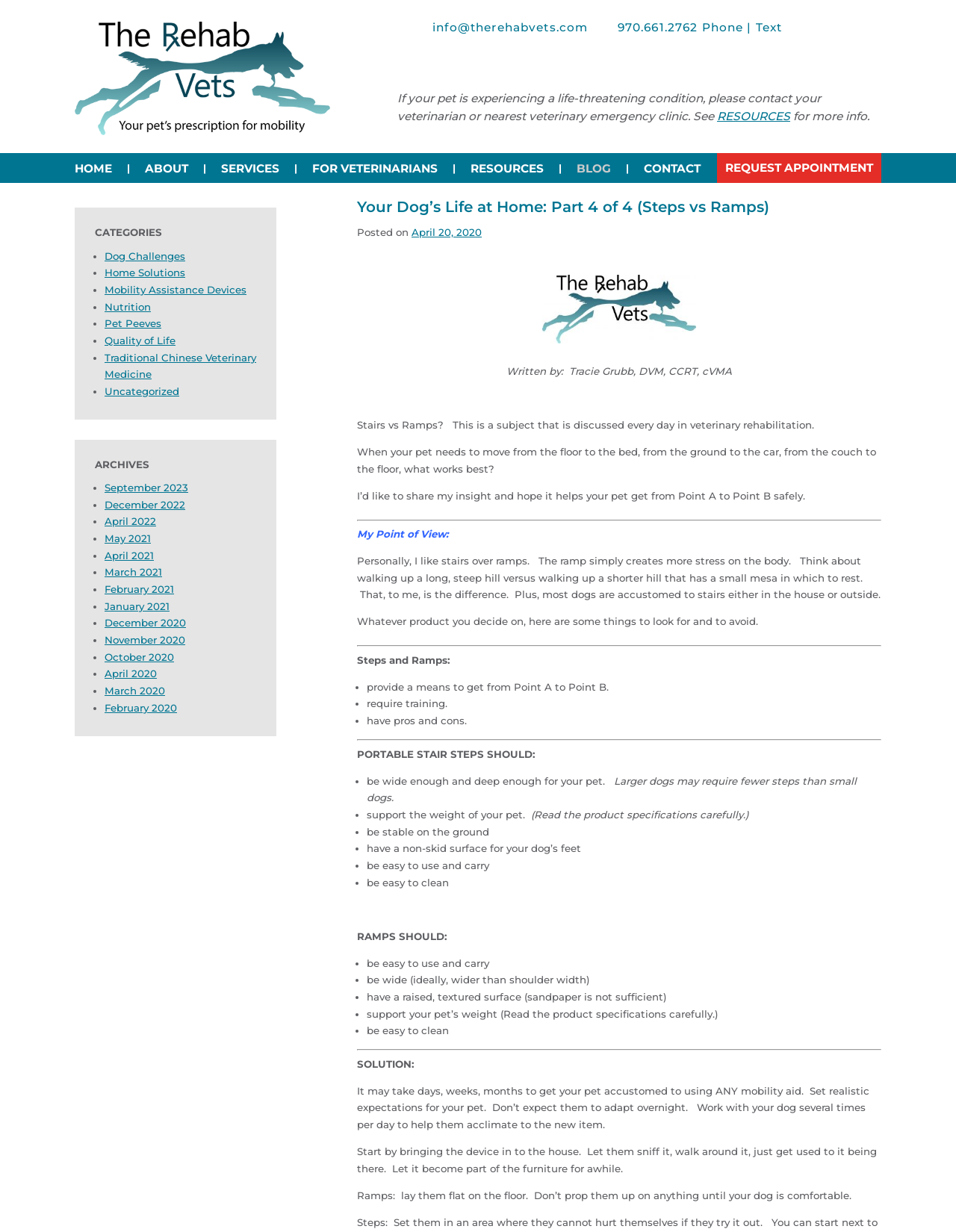Locate the bounding box coordinates of the area to click to fulfill this instruction: "read the article 'Your Dog’s Life at Home: Part 4 of 4 (Steps vs Ramps)'". The bounding box should be presented as four float numbers between 0 and 1, in the order [left, top, right, bottom].

[0.373, 0.148, 0.922, 0.179]